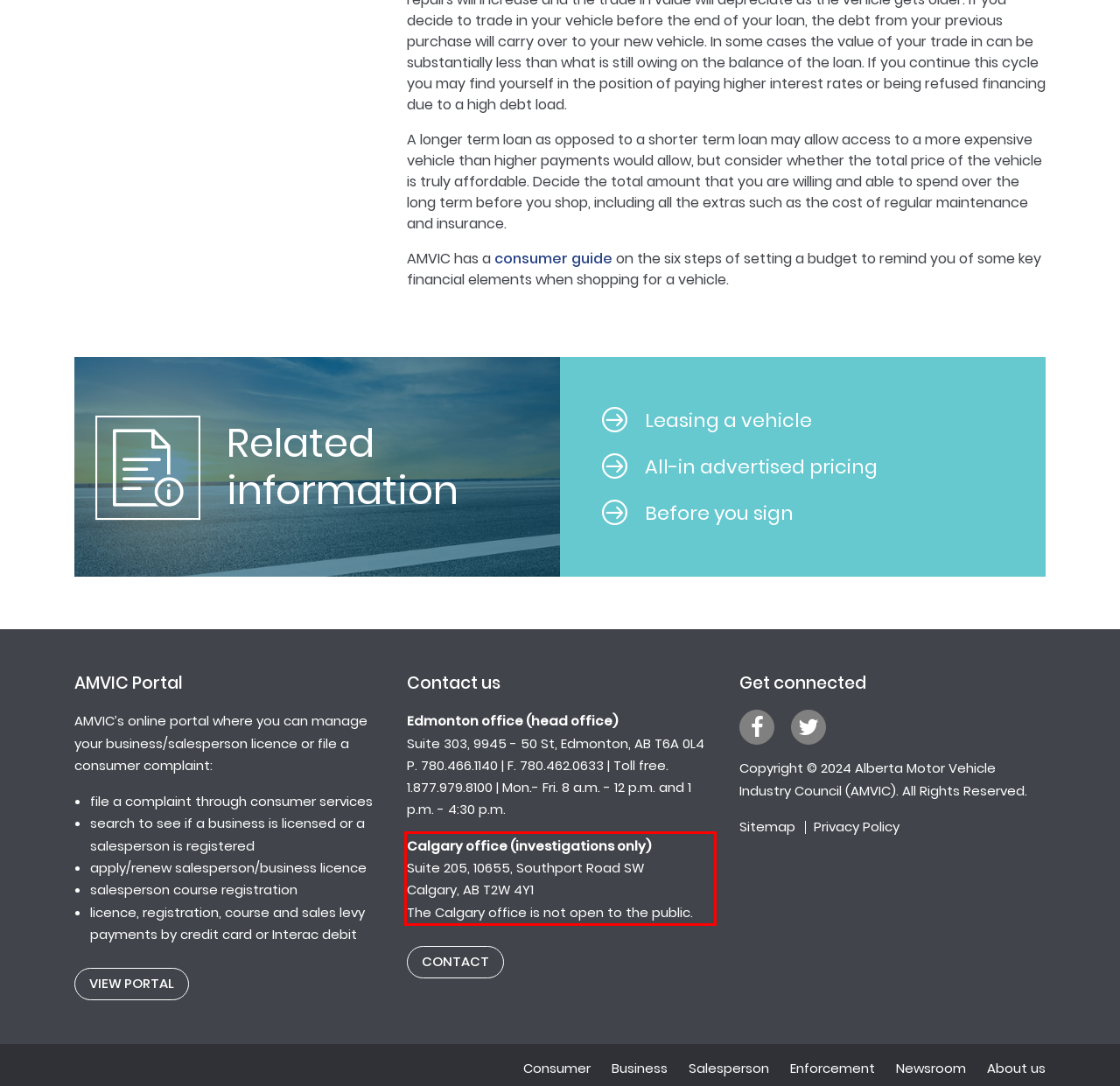Within the screenshot of a webpage, identify the red bounding box and perform OCR to capture the text content it contains.

Calgary office (investigations only) Suite 205, 10655, Southport Road SW Calgary, AB T2W 4Y1 The Calgary office is not open to the public.